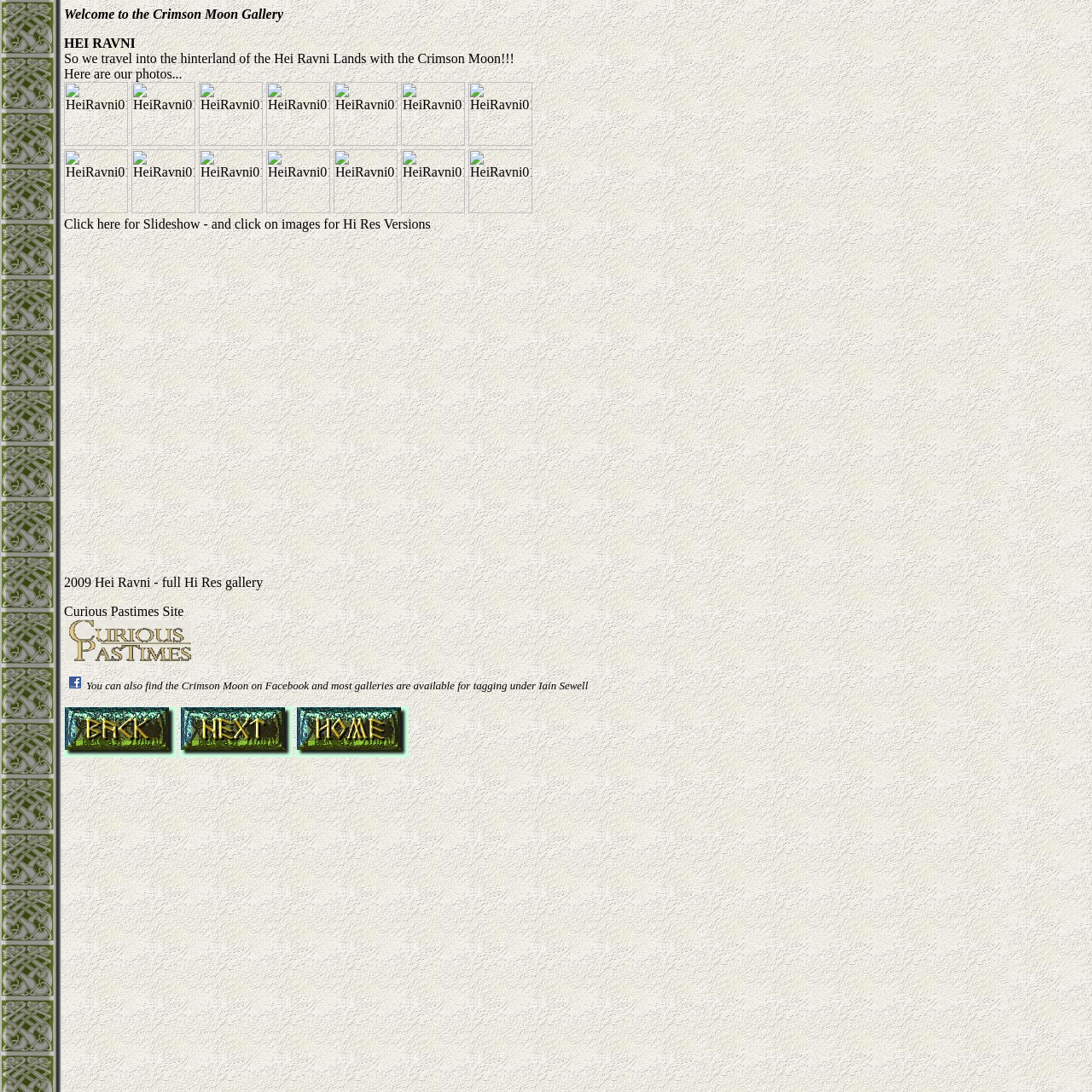Please locate the bounding box coordinates of the element that needs to be clicked to achieve the following instruction: "Explore Crypto Database". The coordinates should be four float numbers between 0 and 1, i.e., [left, top, right, bottom].

None